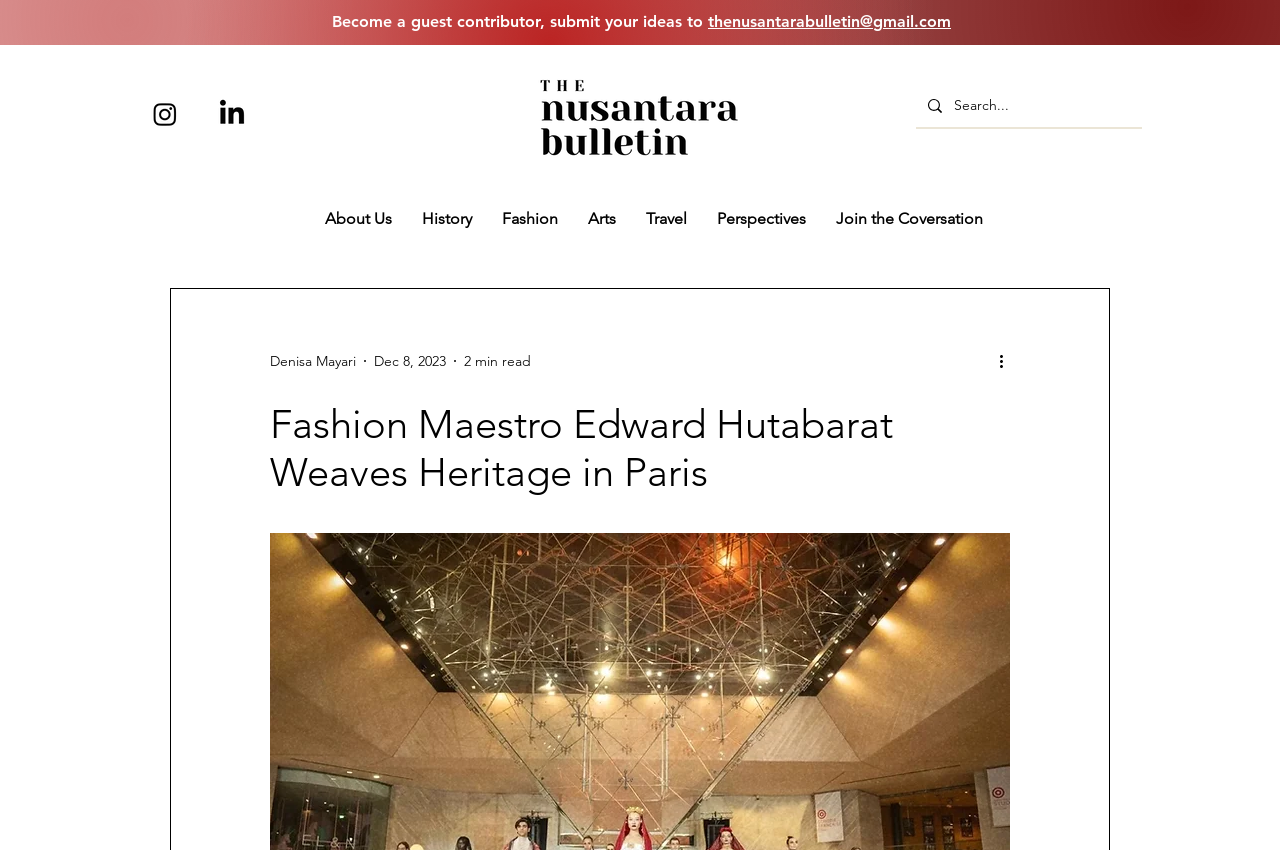What is the email address to submit guest contributor ideas?
Based on the screenshot, answer the question with a single word or phrase.

thenusantarabulletin@gmail.com